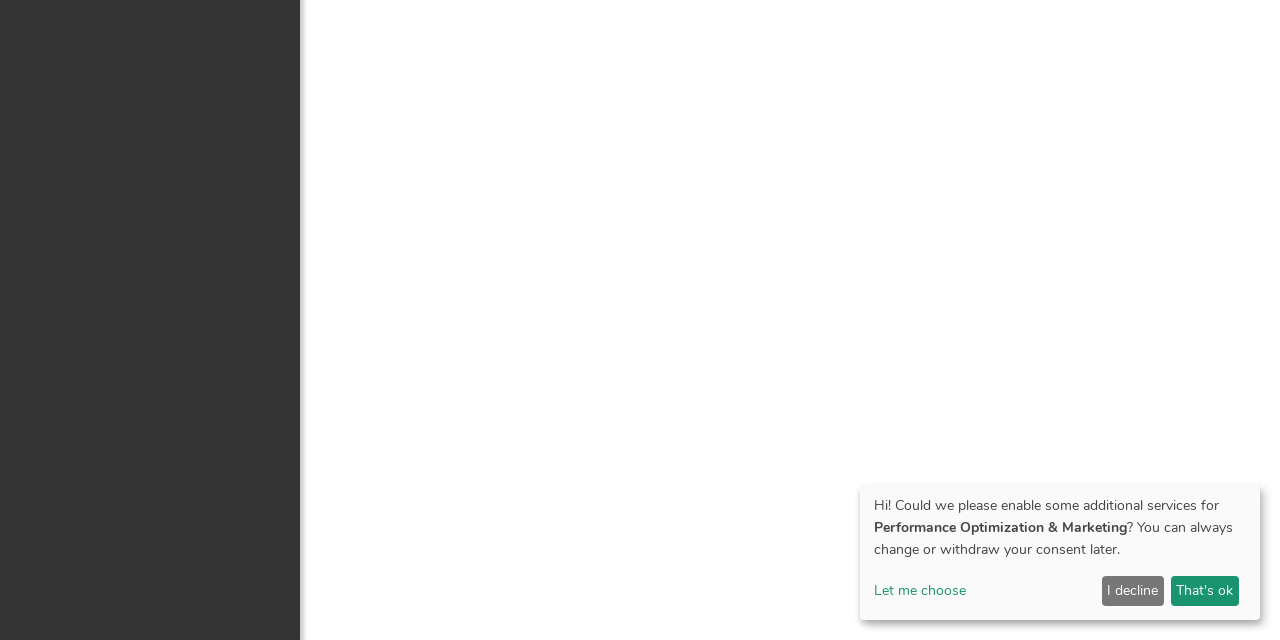Please determine the bounding box coordinates for the UI element described as: "alt="Impact Lab"".

None